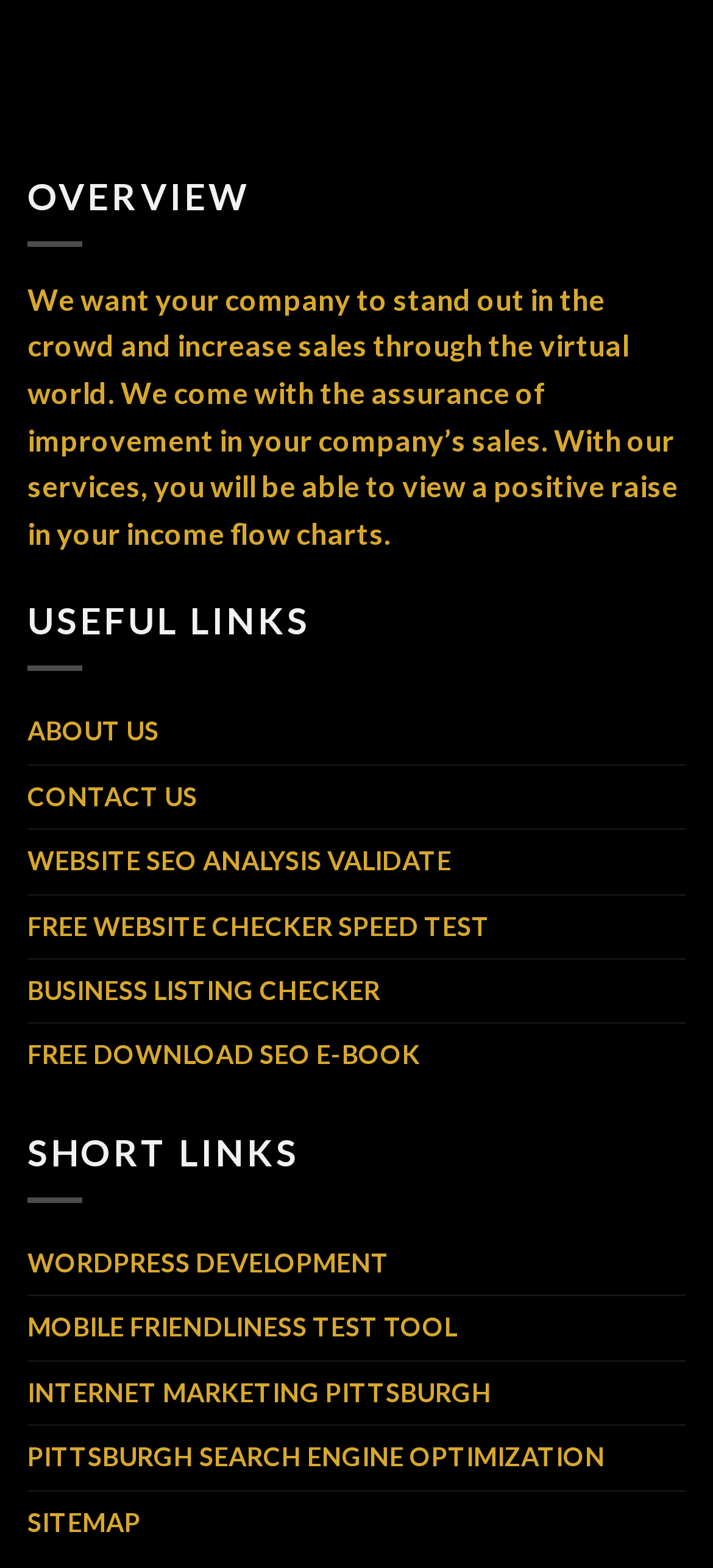What is the purpose of the 'SHORT LINKS' section?
From the image, respond using a single word or phrase.

Provide quick links